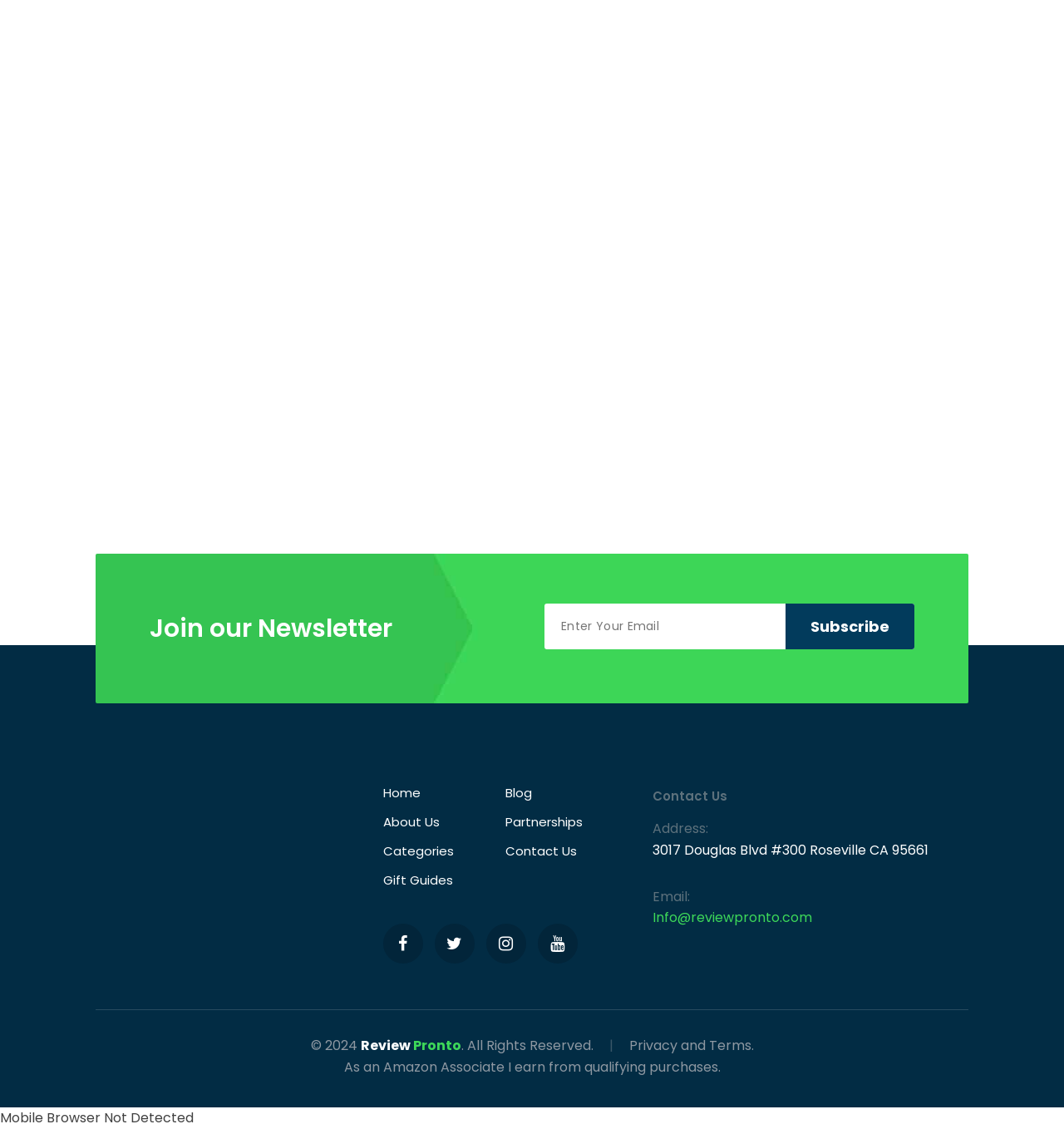Can you find the bounding box coordinates for the element that needs to be clicked to execute this instruction: "Contact Us"? The coordinates should be given as four float numbers between 0 and 1, i.e., [left, top, right, bottom].

[0.613, 0.697, 0.91, 0.727]